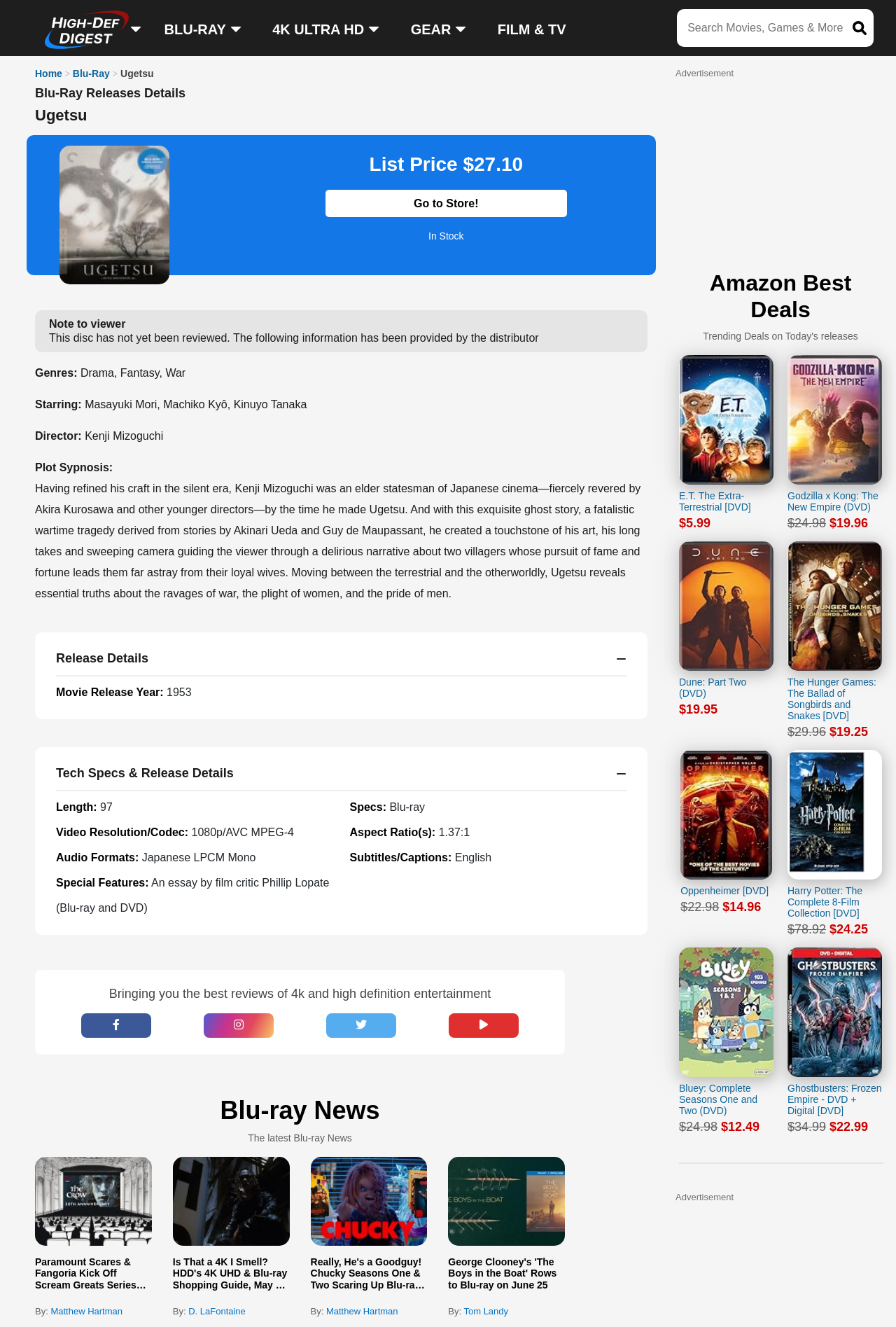Can you specify the bounding box coordinates of the area that needs to be clicked to fulfill the following instruction: "View Blu-ray release details"?

[0.039, 0.065, 0.723, 0.076]